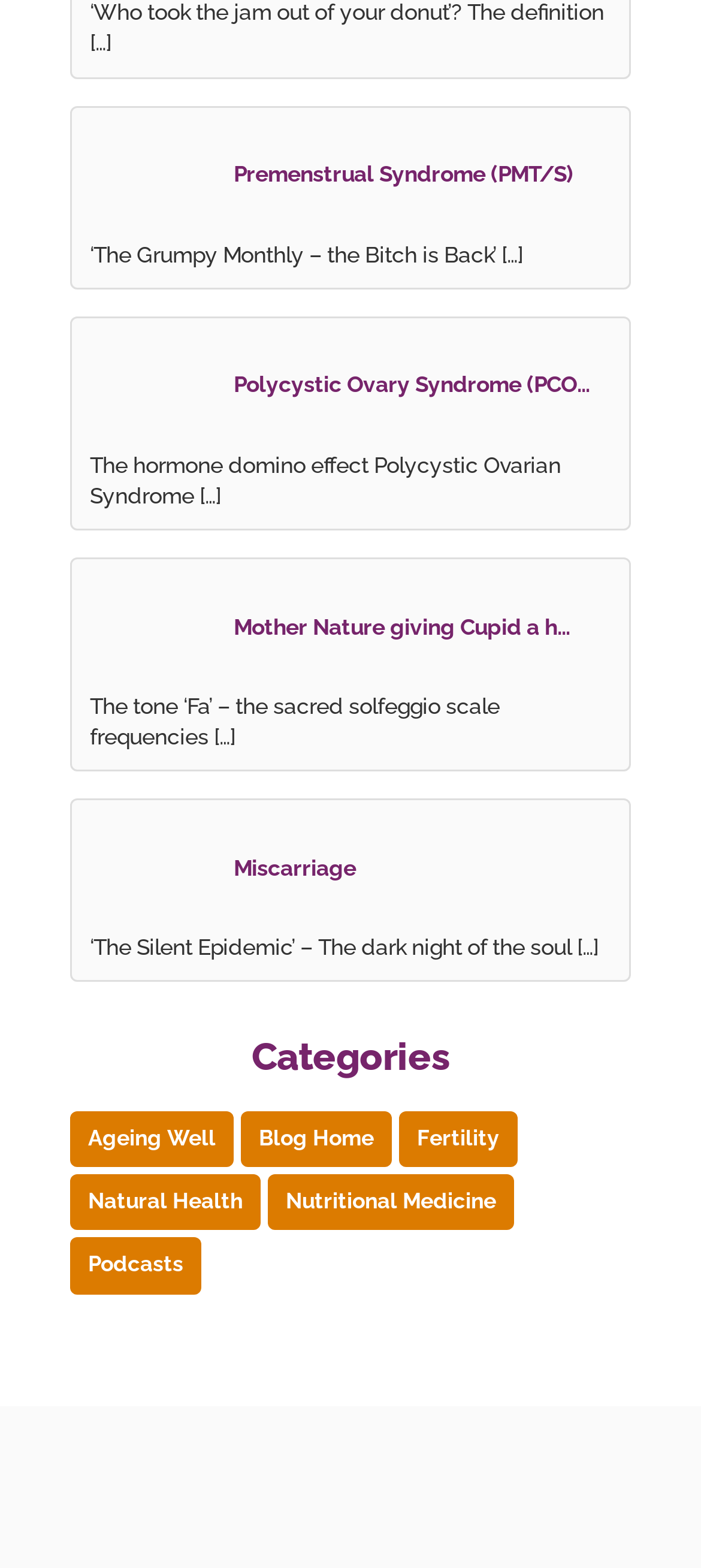Please identify the bounding box coordinates of the element that needs to be clicked to execute the following command: "read charitable documentation". Provide the bounding box using four float numbers between 0 and 1, formatted as [left, top, right, bottom].

None